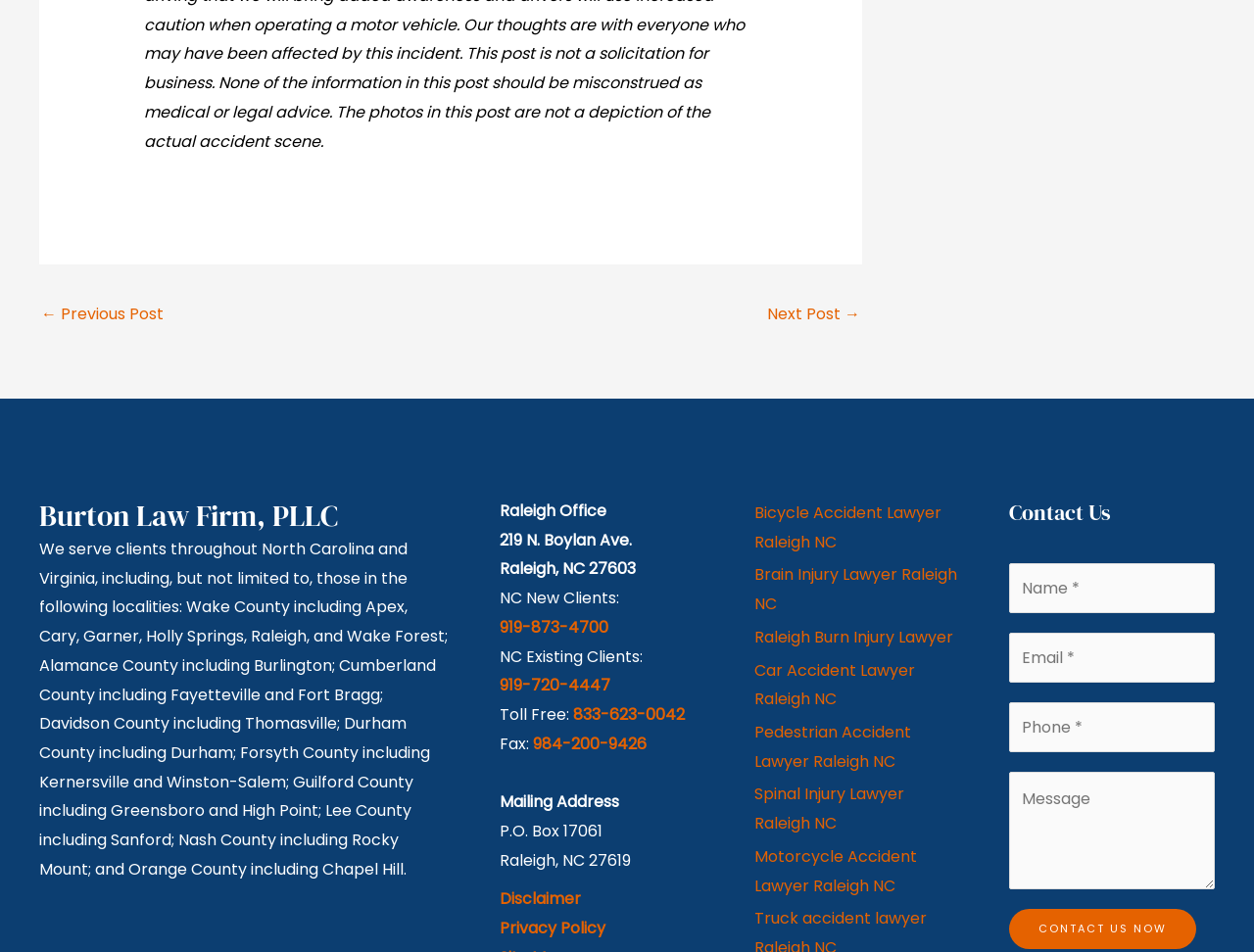Based on what you see in the screenshot, provide a thorough answer to this question: What is the name of the law firm?

The name of the law firm can be found in the heading element with the text 'Burton Law Firm, PLLC' located at the top of the webpage.